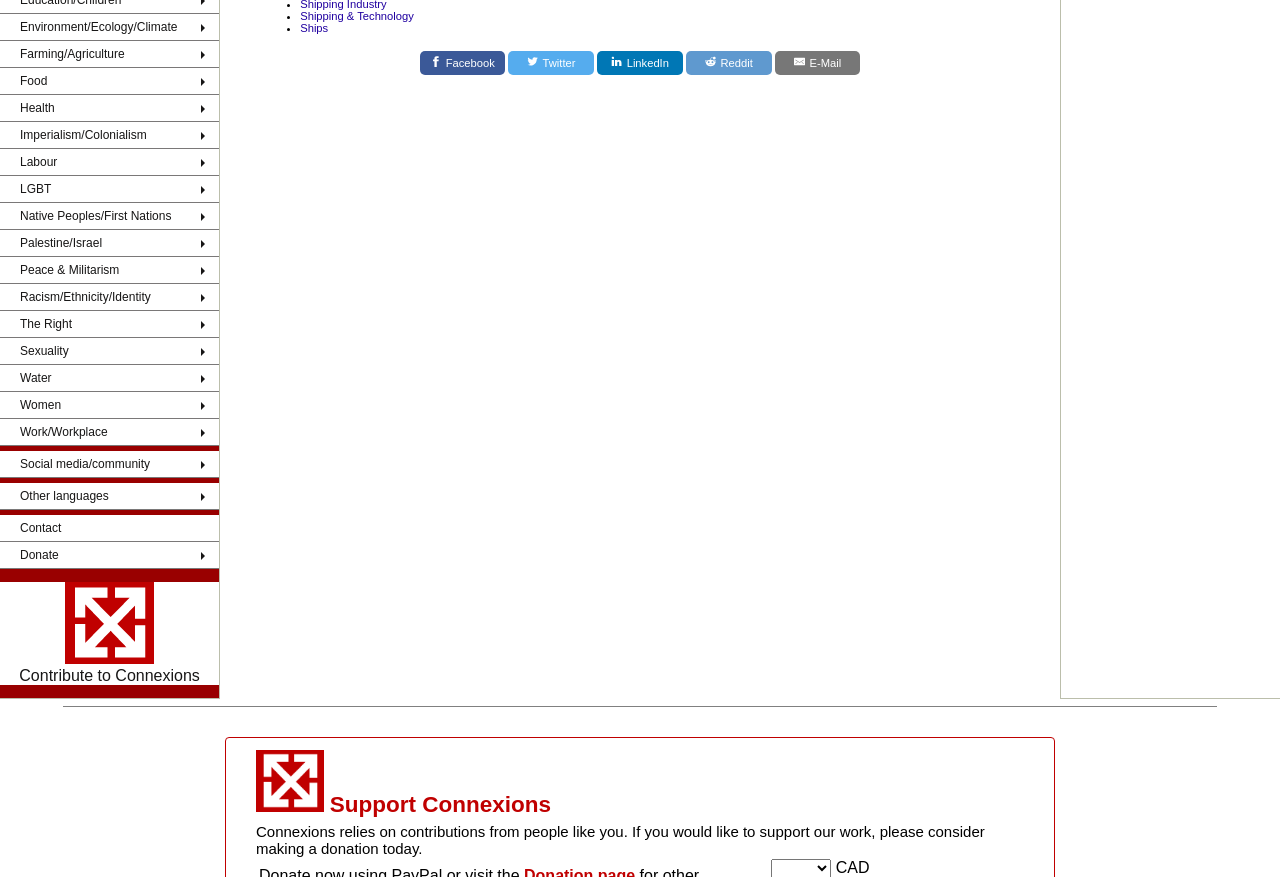Provide the bounding box coordinates of the HTML element described by the text: "The Right".

[0.0, 0.355, 0.171, 0.385]